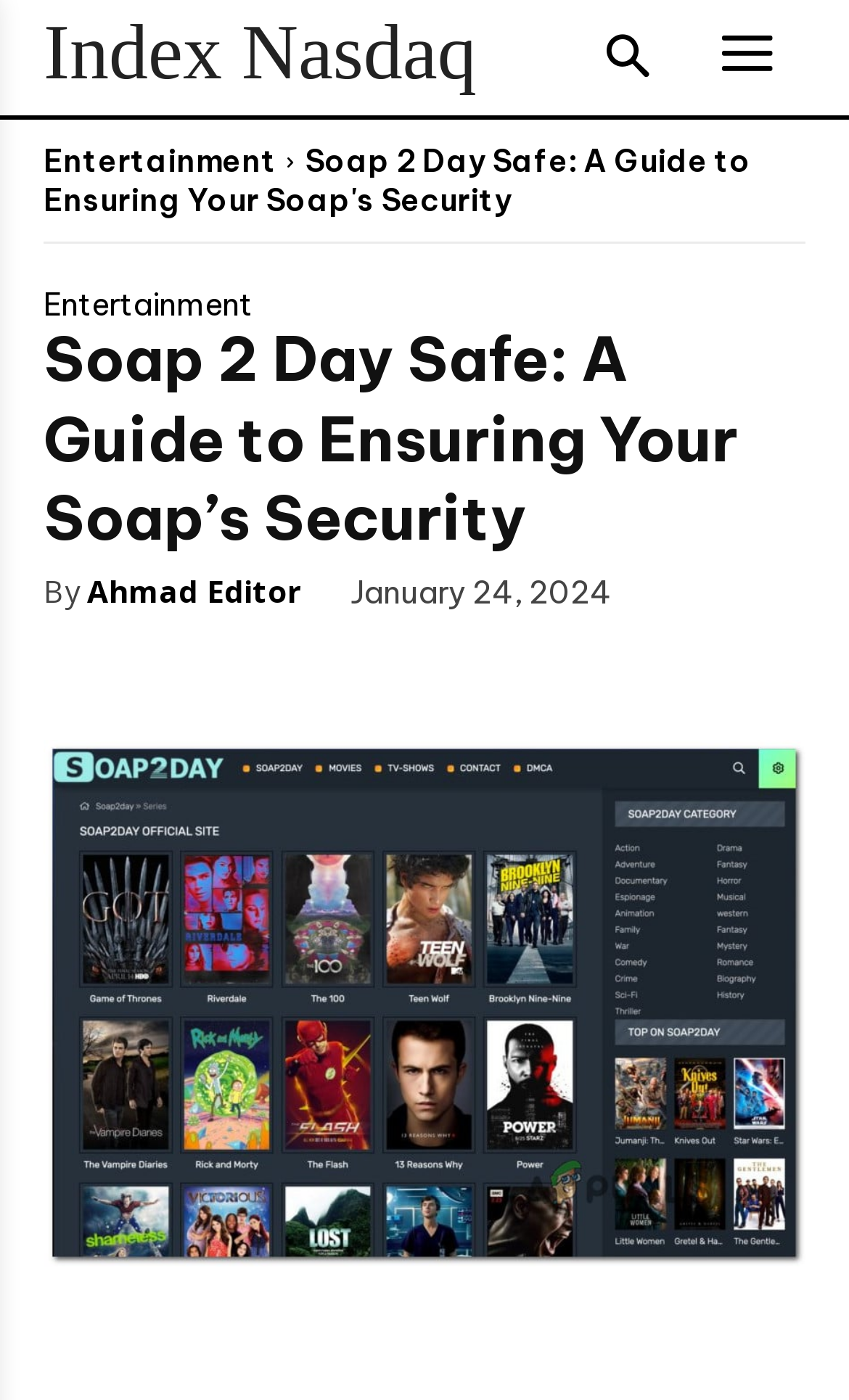Please pinpoint the bounding box coordinates for the region I should click to adhere to this instruction: "go to Index Nasdaq".

[0.051, 0.008, 0.561, 0.069]